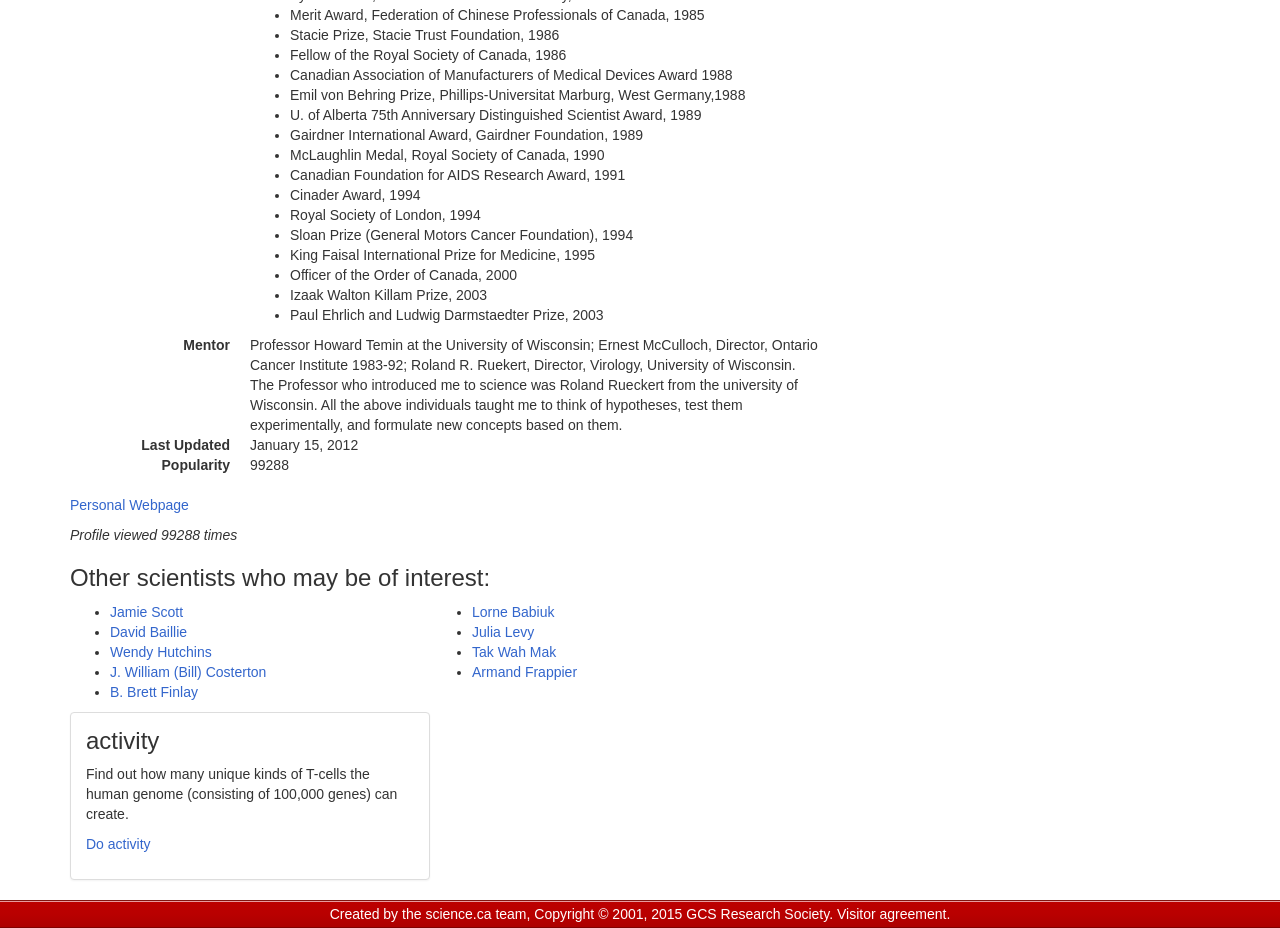Based on the image, please elaborate on the answer to the following question:
How many times has the profile been viewed?

The webpage displays the profile view count, which is 99288, as mentioned in the 'Popularity' section.